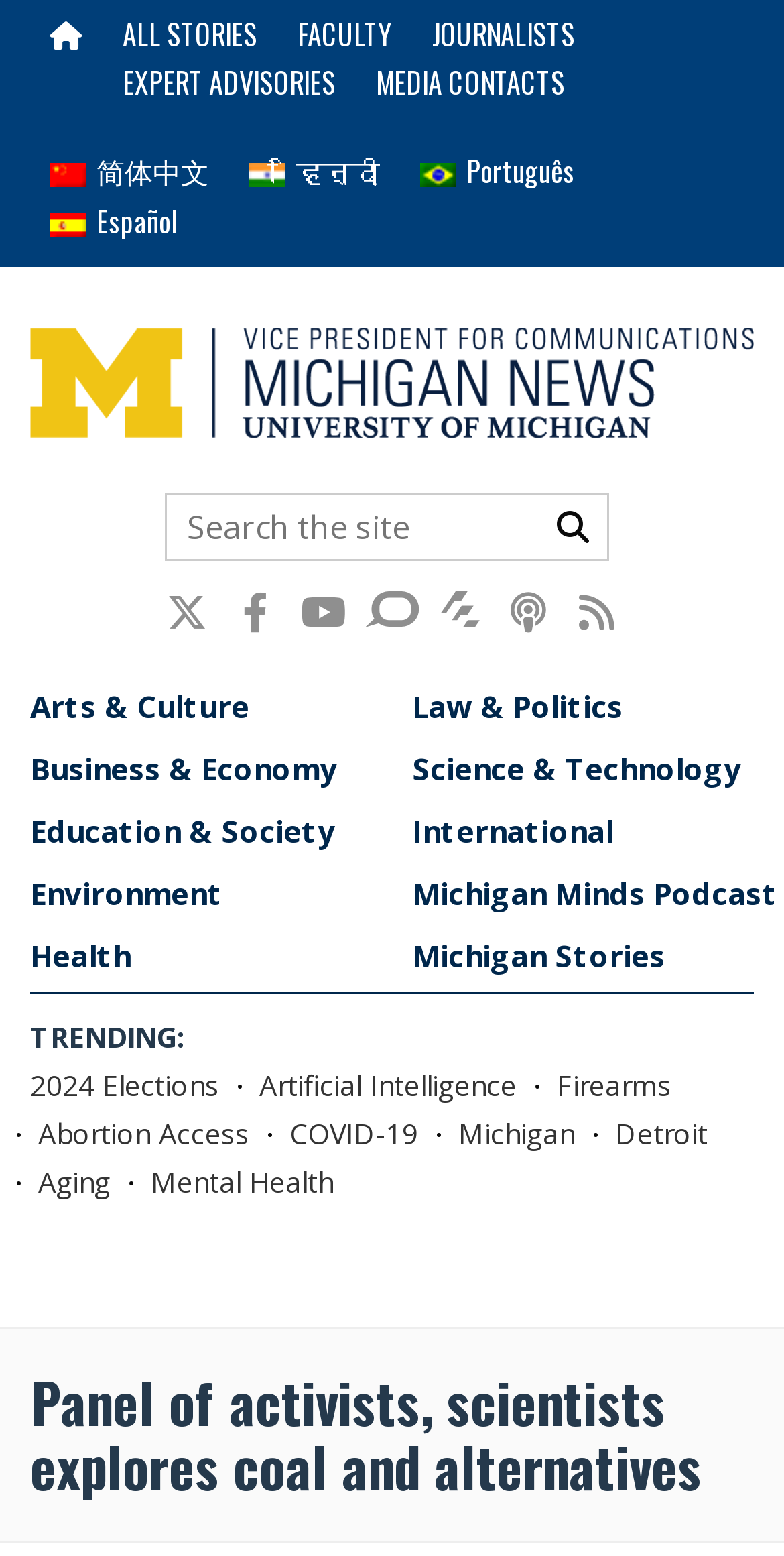Identify the bounding box coordinates of the region I need to click to complete this instruction: "Explore the trending topic 2024 Elections".

[0.018, 0.682, 0.3, 0.713]